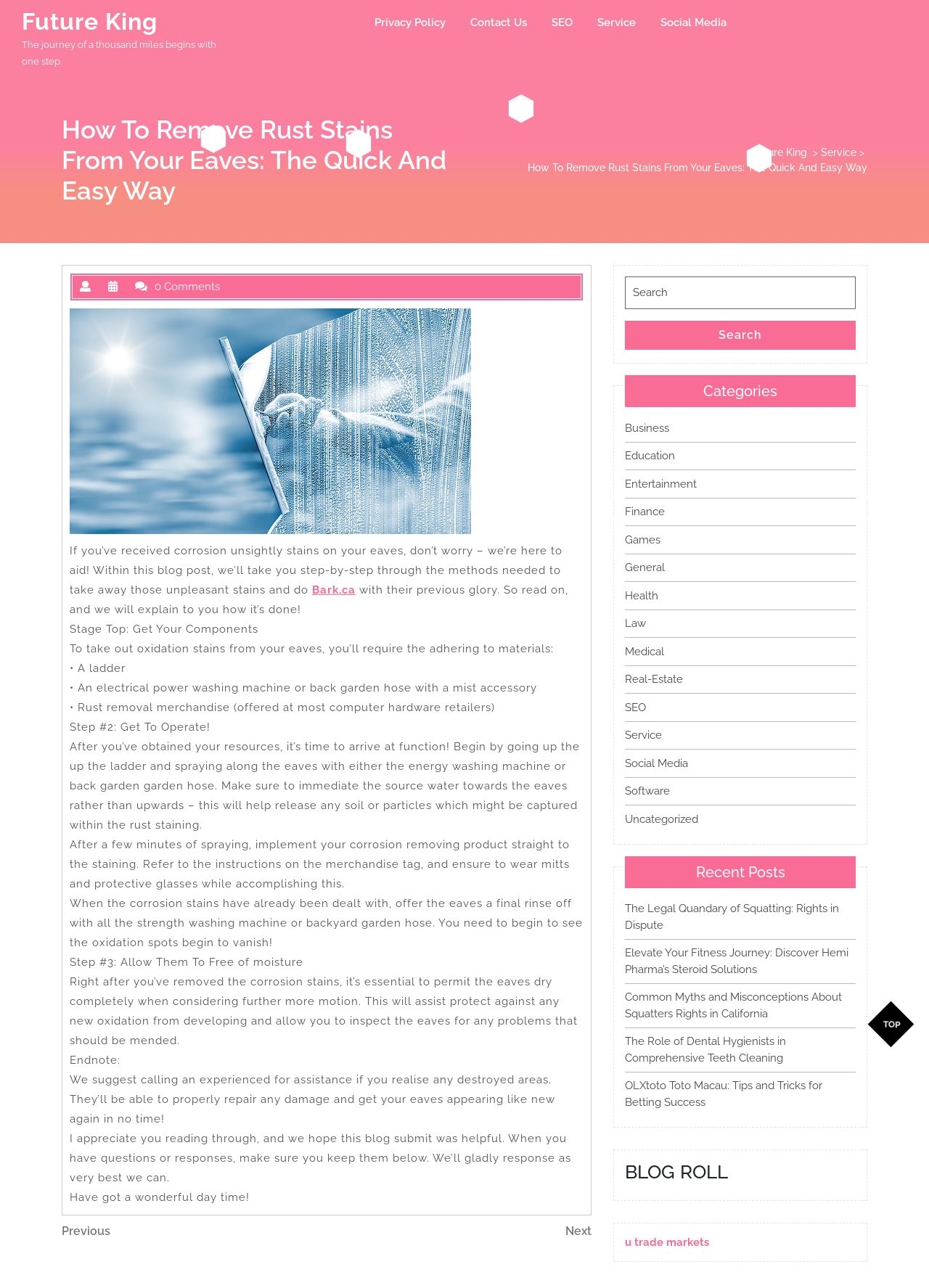How long should you spray the eaves with water?
Look at the image and respond with a single word or a short phrase.

A few minutes